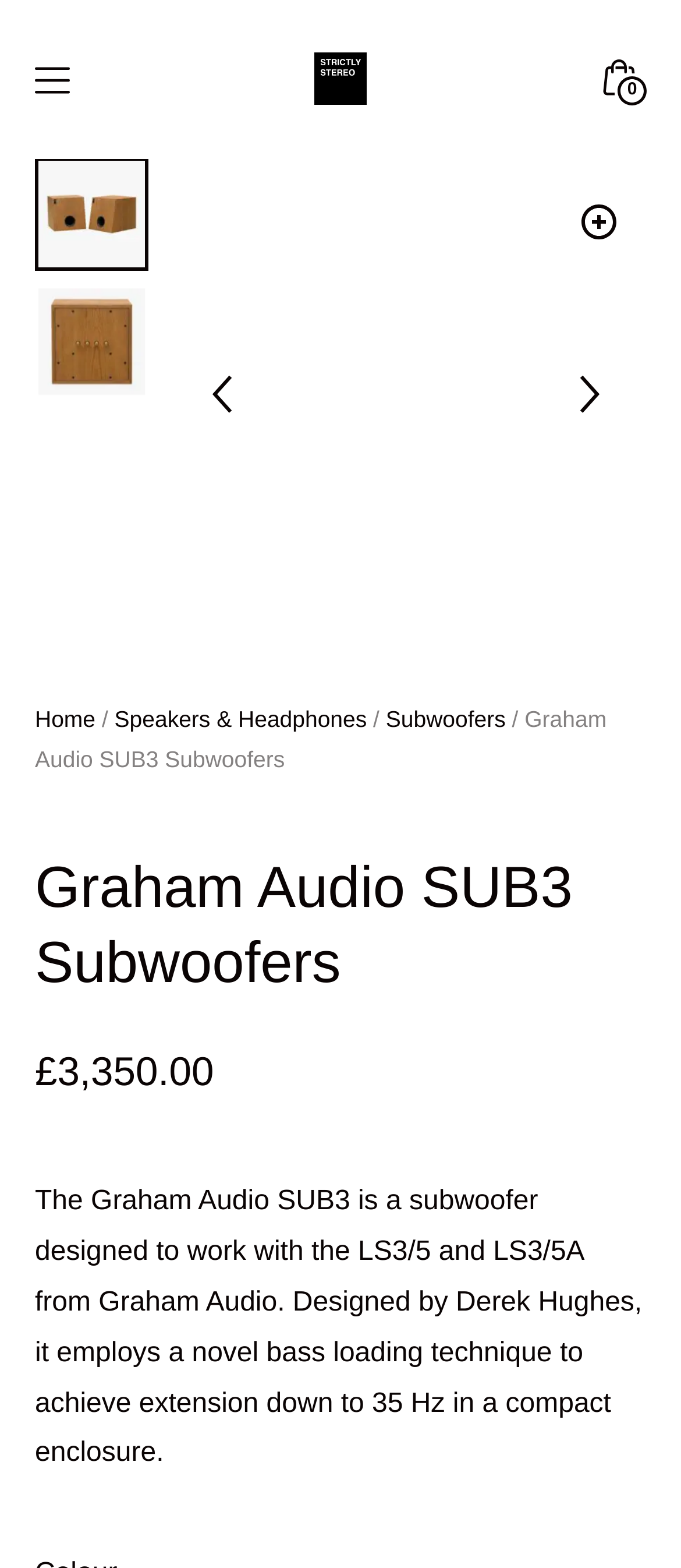From the element description: "Minicart Toggle 0", extract the bounding box coordinates of the UI element. The coordinates should be expressed as four float numbers between 0 and 1, in the order [left, top, right, bottom].

[0.874, 0.037, 0.936, 0.064]